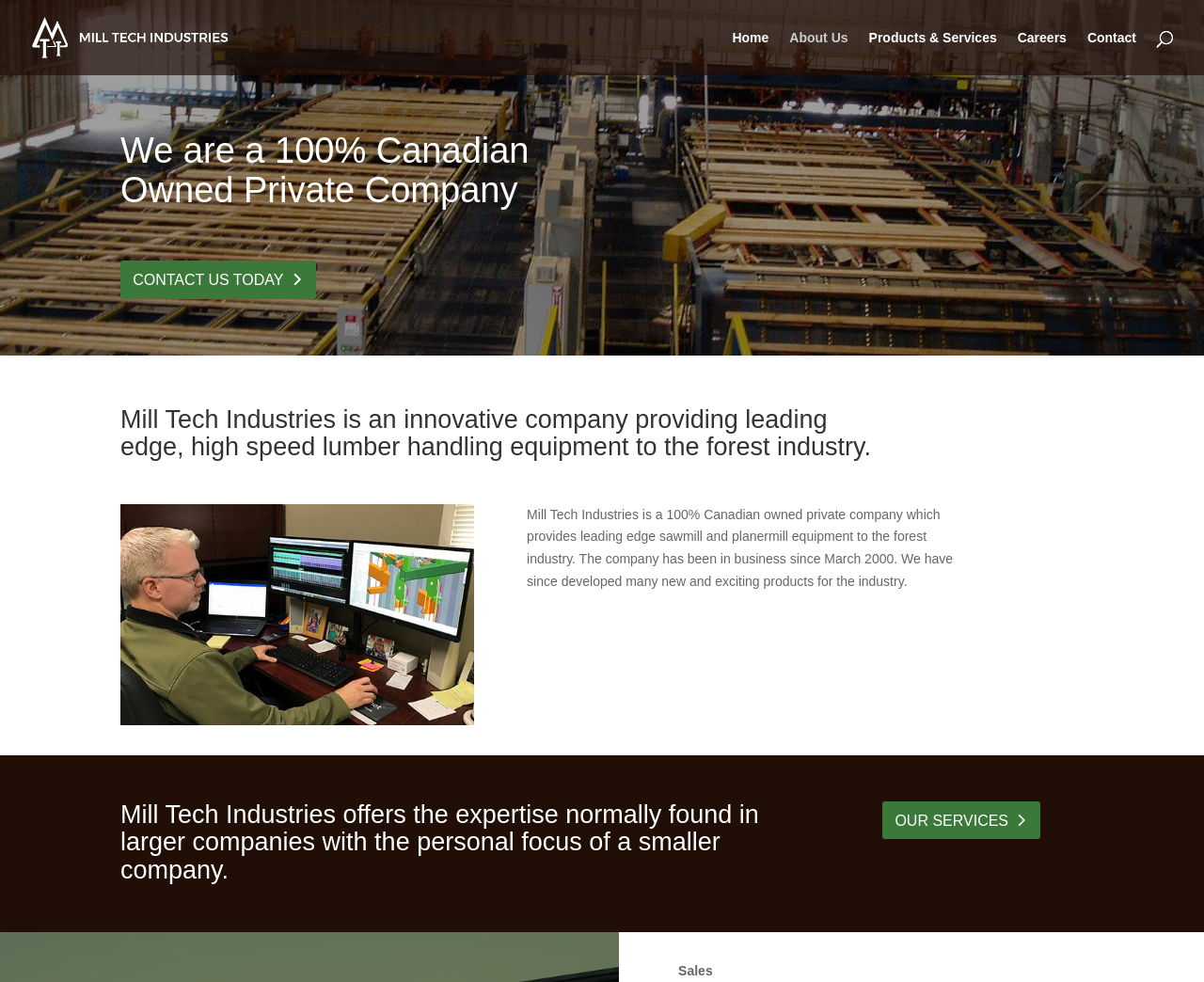Identify the bounding box coordinates for the region of the element that should be clicked to carry out the instruction: "learn about the company". The bounding box coordinates should be four float numbers between 0 and 1, i.e., [left, top, right, bottom].

[0.656, 0.032, 0.704, 0.077]